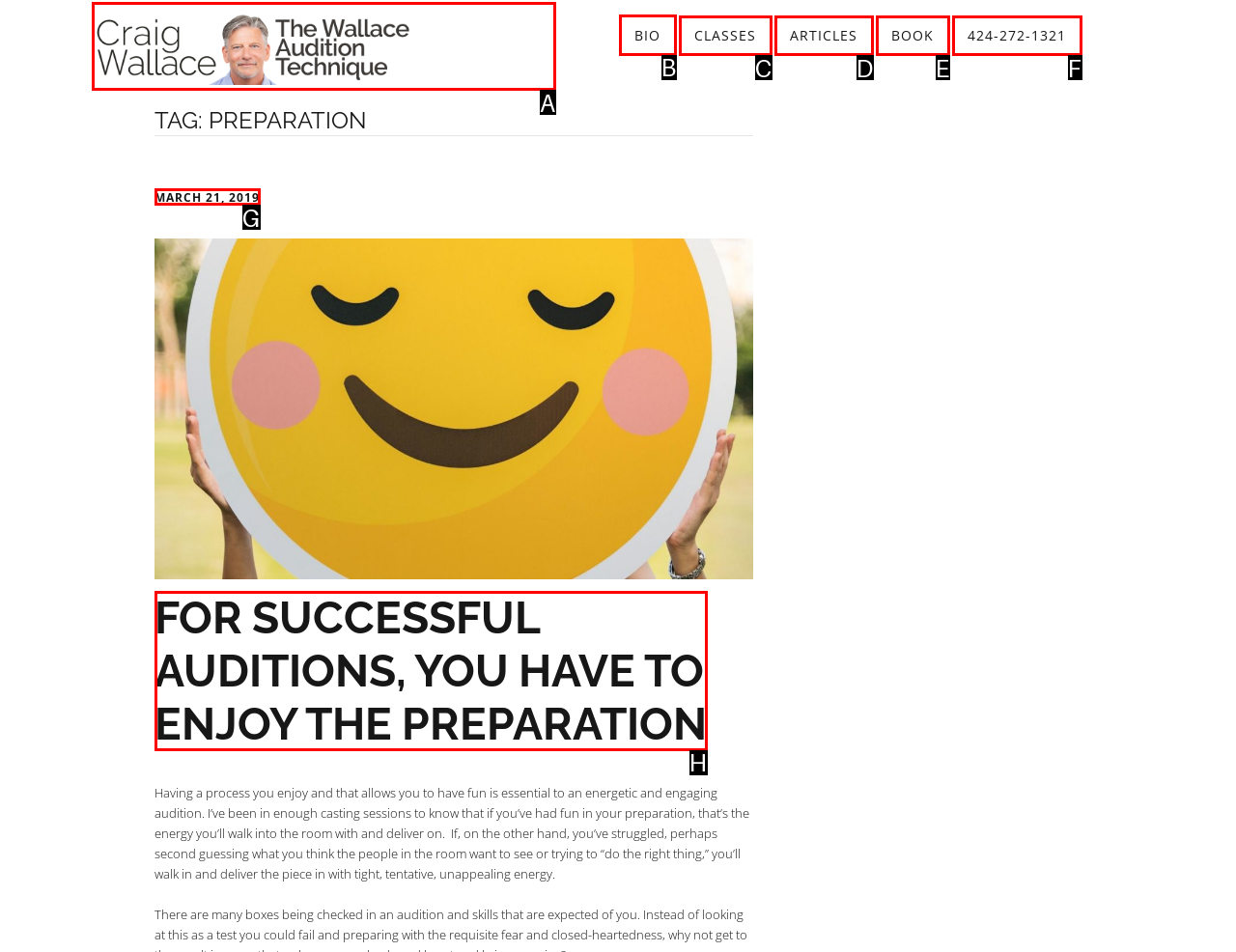Identify the correct UI element to click for the following task: go to BIO page Choose the option's letter based on the given choices.

B